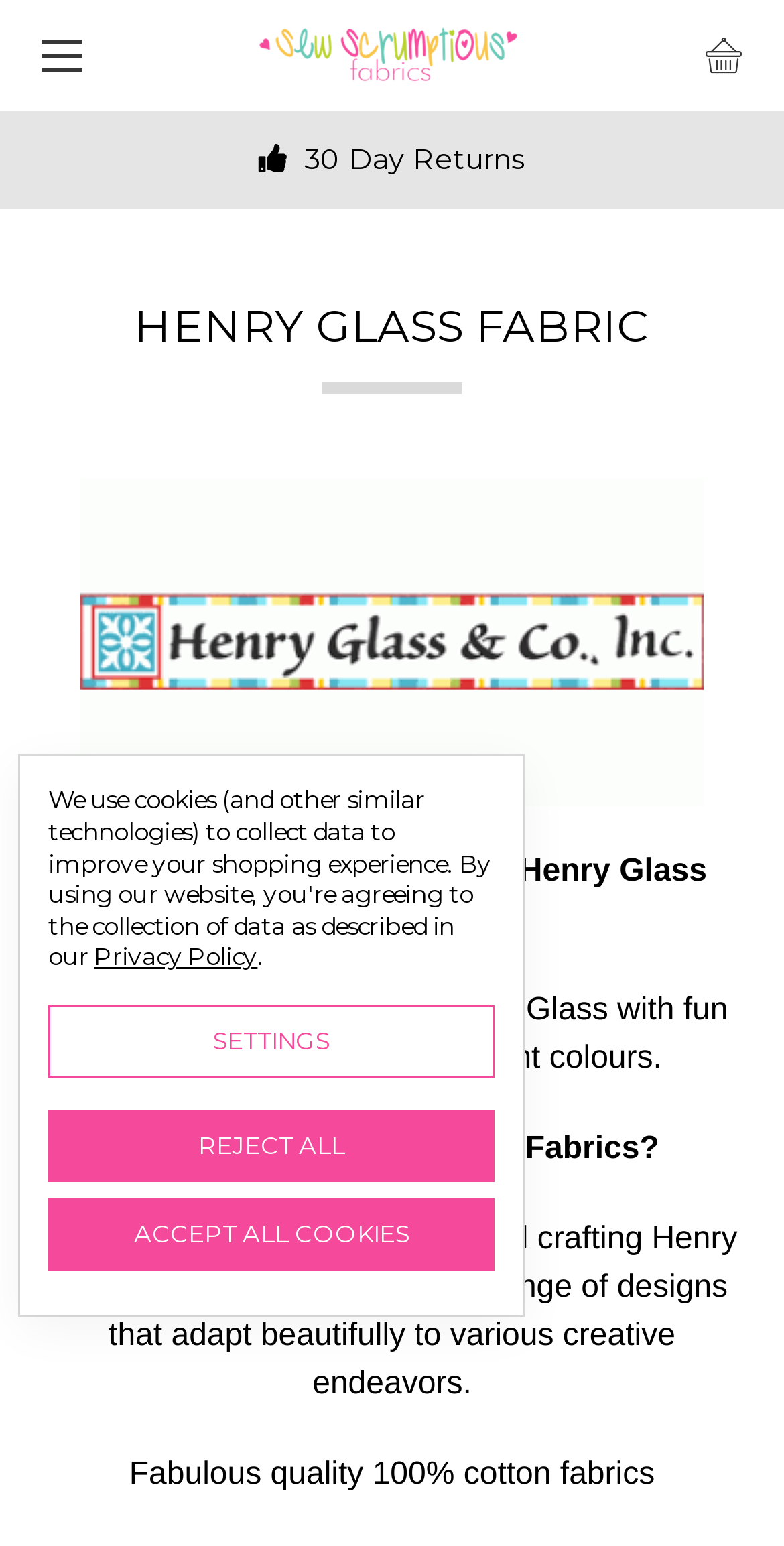Provide the bounding box coordinates of the HTML element this sentence describes: "Toggle menu". The bounding box coordinates consist of four float numbers between 0 and 1, i.e., [left, top, right, bottom].

[0.0, 0.0, 0.141, 0.072]